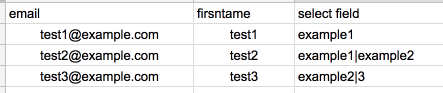Present an elaborate depiction of the scene captured in the image.

The image illustrates the structure of a CSV file intended for importing contact information into a system, showcasing how different contacts are associated with various selections. It reflects three example entries highlighting the relationship between the fields "email," "firstname," and "select field." 

1. The first entry shows "test1@example.com" linked to the "test1" firstname with the select field set to "example1."
2. The second entry demonstrates "test2@example.com," with the firstname "test2" linked to the select fields "example1" and "example2," indicating multiple options separated by a "|."
3. The third entry captures "test3@example.com," associated with "test3," featuring select fields "example2" and "3," again displaying the potential for multiple selections.

This image serves as a practical guide for users to understand how to format their CSV imports to ensure successful data handling and synchronization with integration systems.